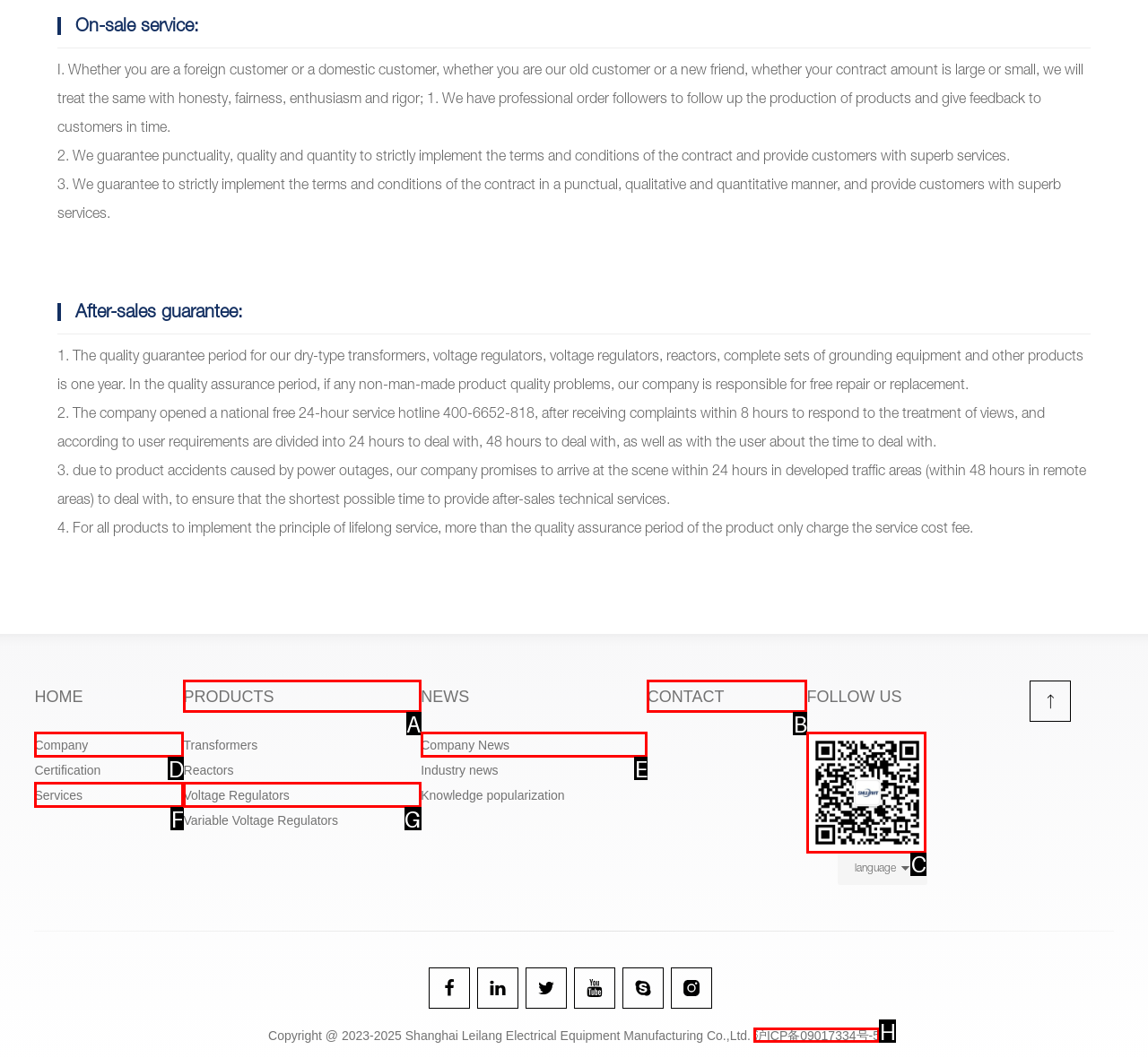Identify the letter of the option that should be selected to accomplish the following task: Follow the company on social media. Provide the letter directly.

C